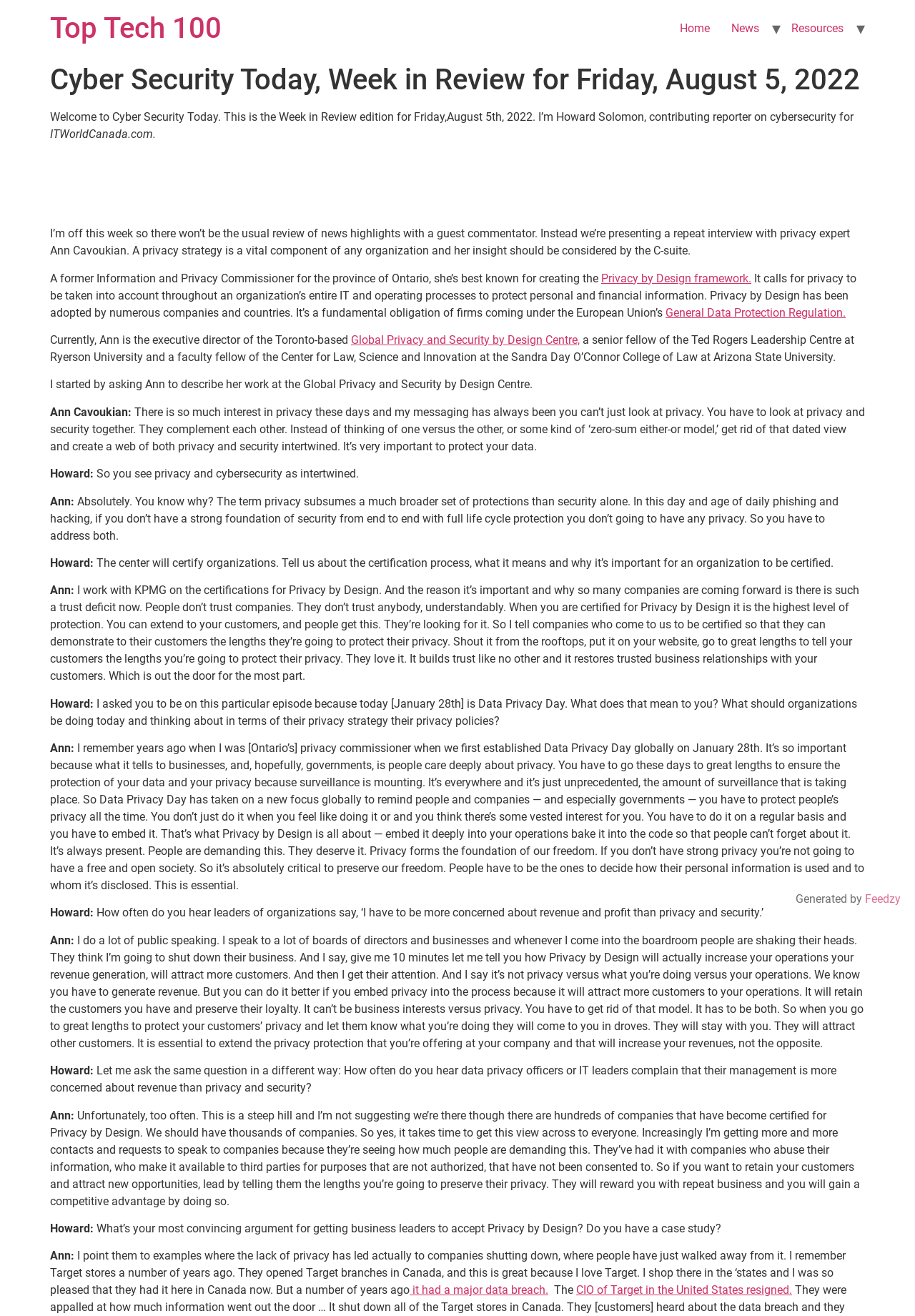Pinpoint the bounding box coordinates of the clickable area necessary to execute the following instruction: "Read more about 'Privacy by Design framework'". The coordinates should be given as four float numbers between 0 and 1, namely [left, top, right, bottom].

[0.657, 0.206, 0.821, 0.216]